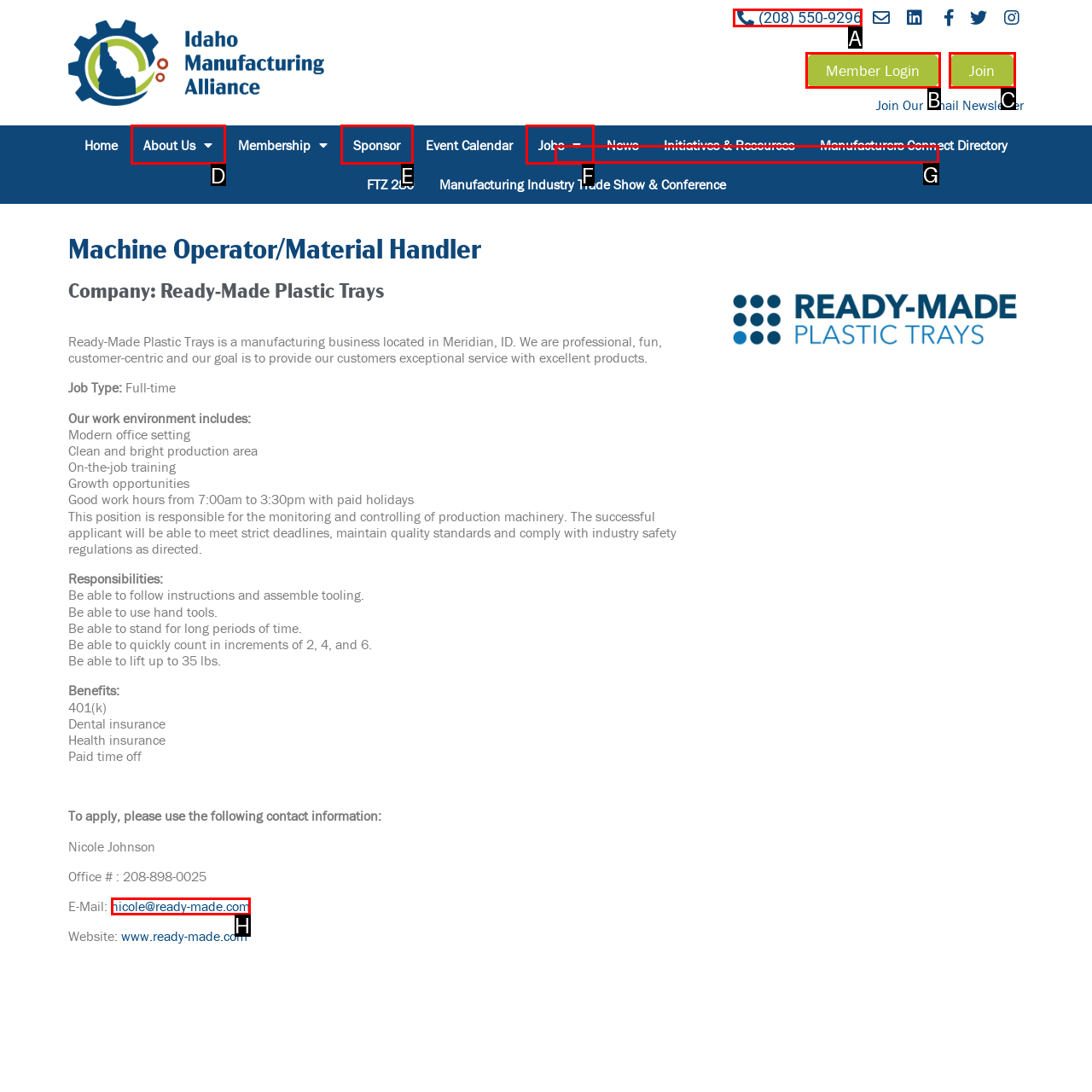From the given options, indicate the letter that corresponds to the action needed to complete this task: Click the Member Login button. Respond with only the letter.

B